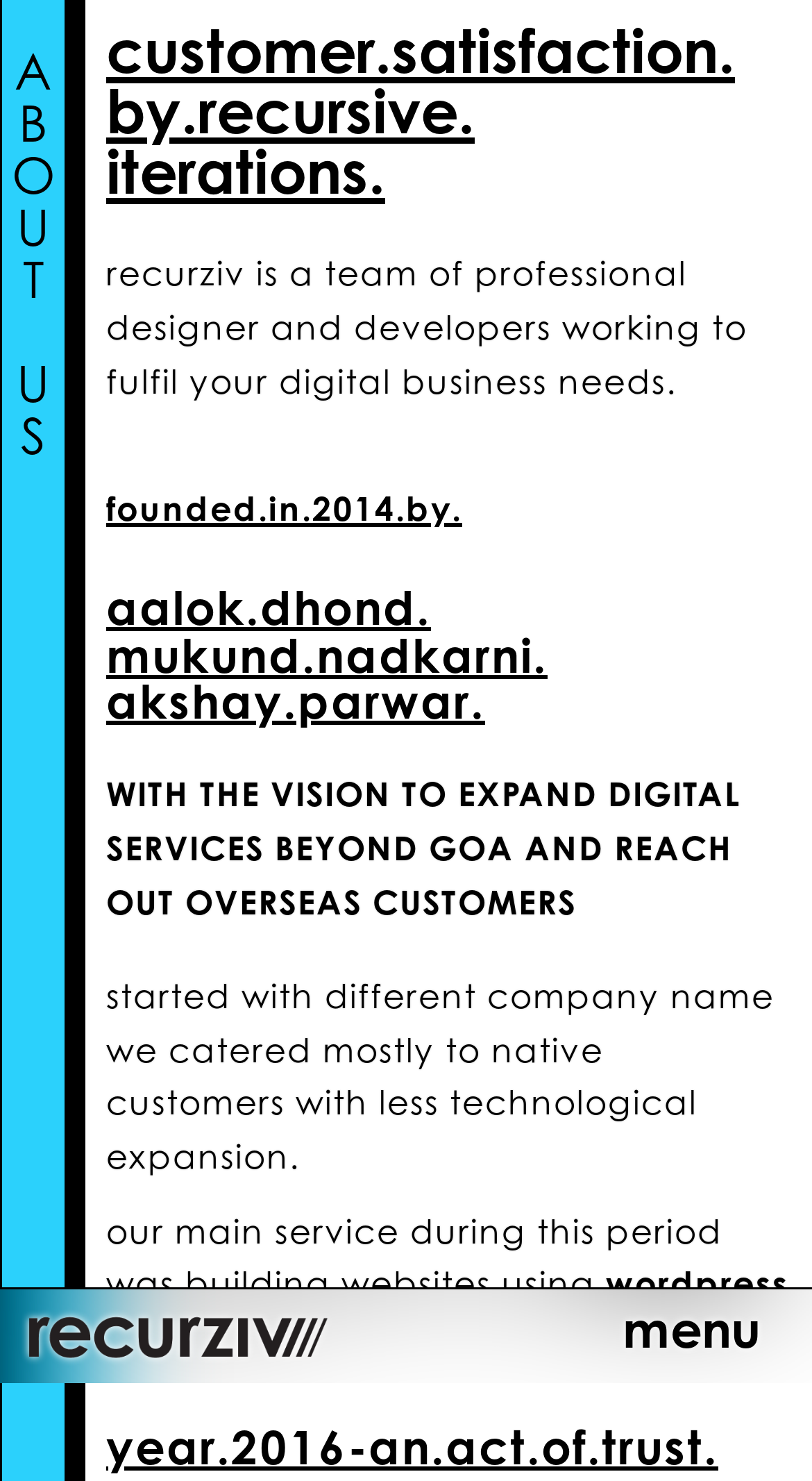What is the text of the webpage's headline?

customer.satisfaction.
by.recursive.
iterations.